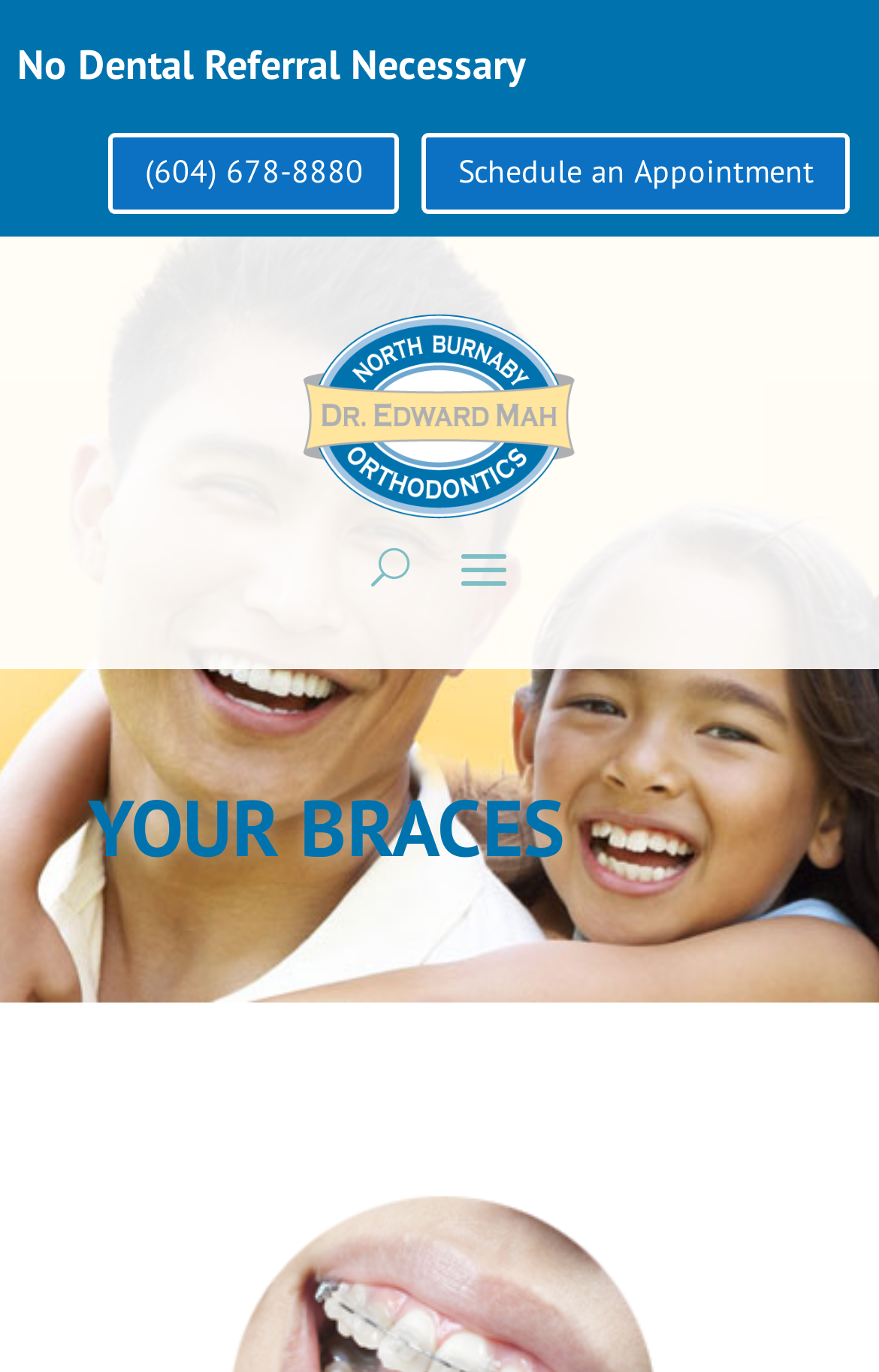Craft a detailed narrative of the webpage's structure and content.

The webpage is about North Burnaby Orthodontics, with a focus on orthodontic services for teens and adults in Burnaby, B.C. At the top, there is a logo of North Burnaby Orthodontics, positioned roughly in the middle of the page. Below the logo, there are two phone numbers: one for calling to book an appointment, and another with a "Schedule an Appointment" link. 

To the left of the phone numbers, there is a static text stating "No Dental Referral Necessary". On the right side of the page, there is a button with the letter "U" on it. 

Further down the page, there is a heading titled "YOUR BRACES", which suggests that the webpage may provide information about orthodontic braces and related services.